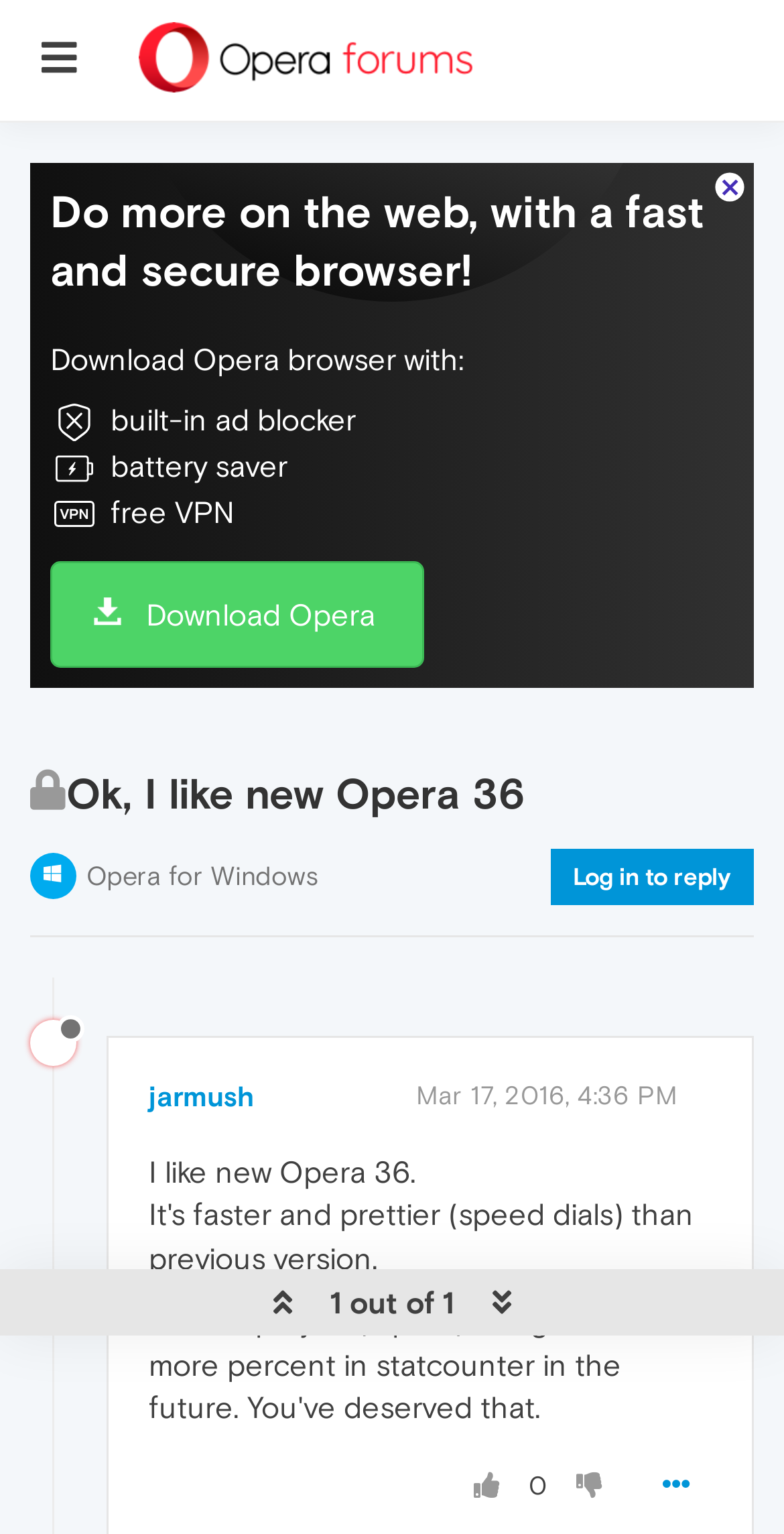Provide a short answer using a single word or phrase for the following question: 
How many features are mentioned as being built into the browser?

3